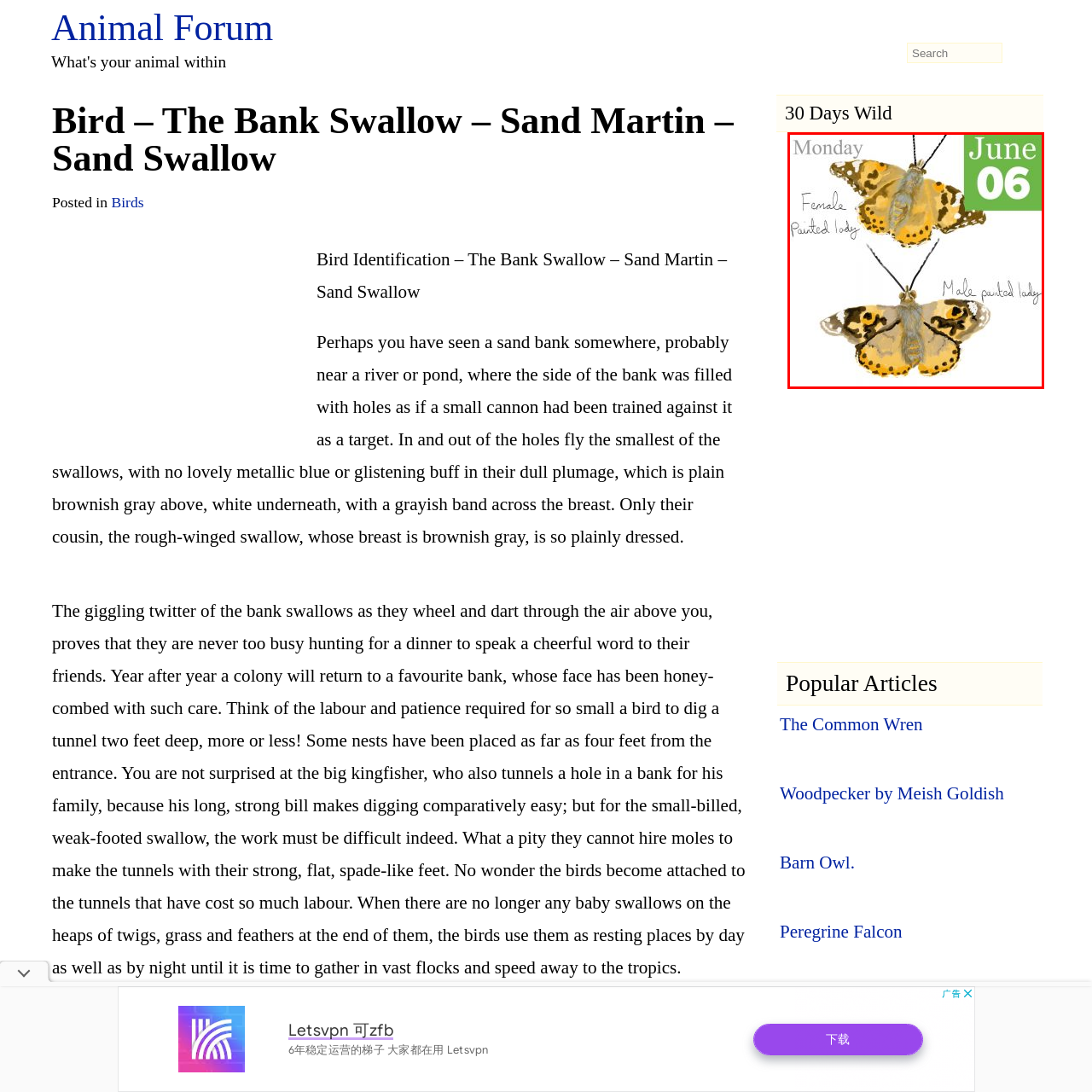What is the purpose of the illustration?
Look at the image surrounded by the red border and respond with a one-word or short-phrase answer based on your observation.

Educational reference and calendar visual